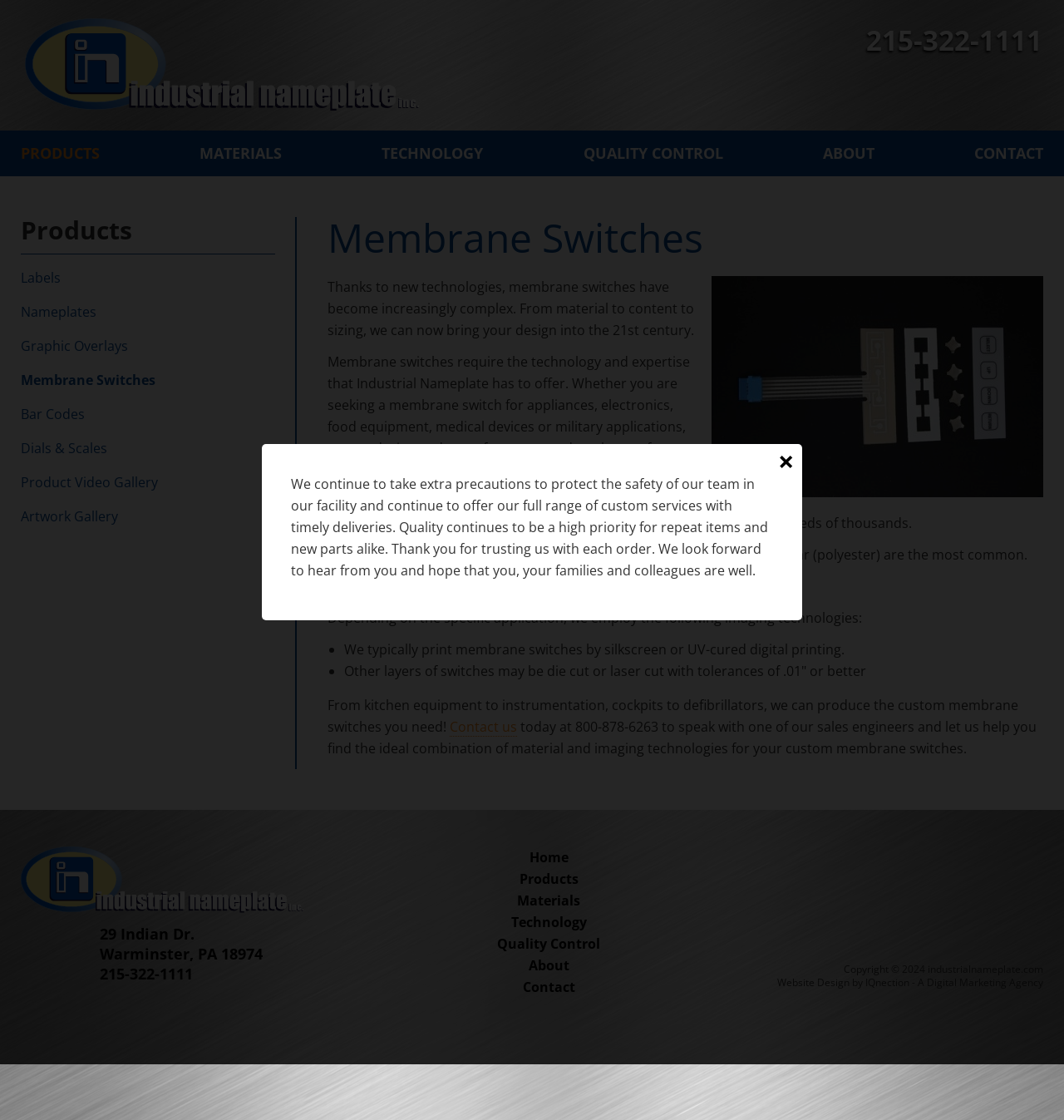What materials are commonly used for membrane switches?
Using the screenshot, give a one-word or short phrase answer.

Lexan and Mylar